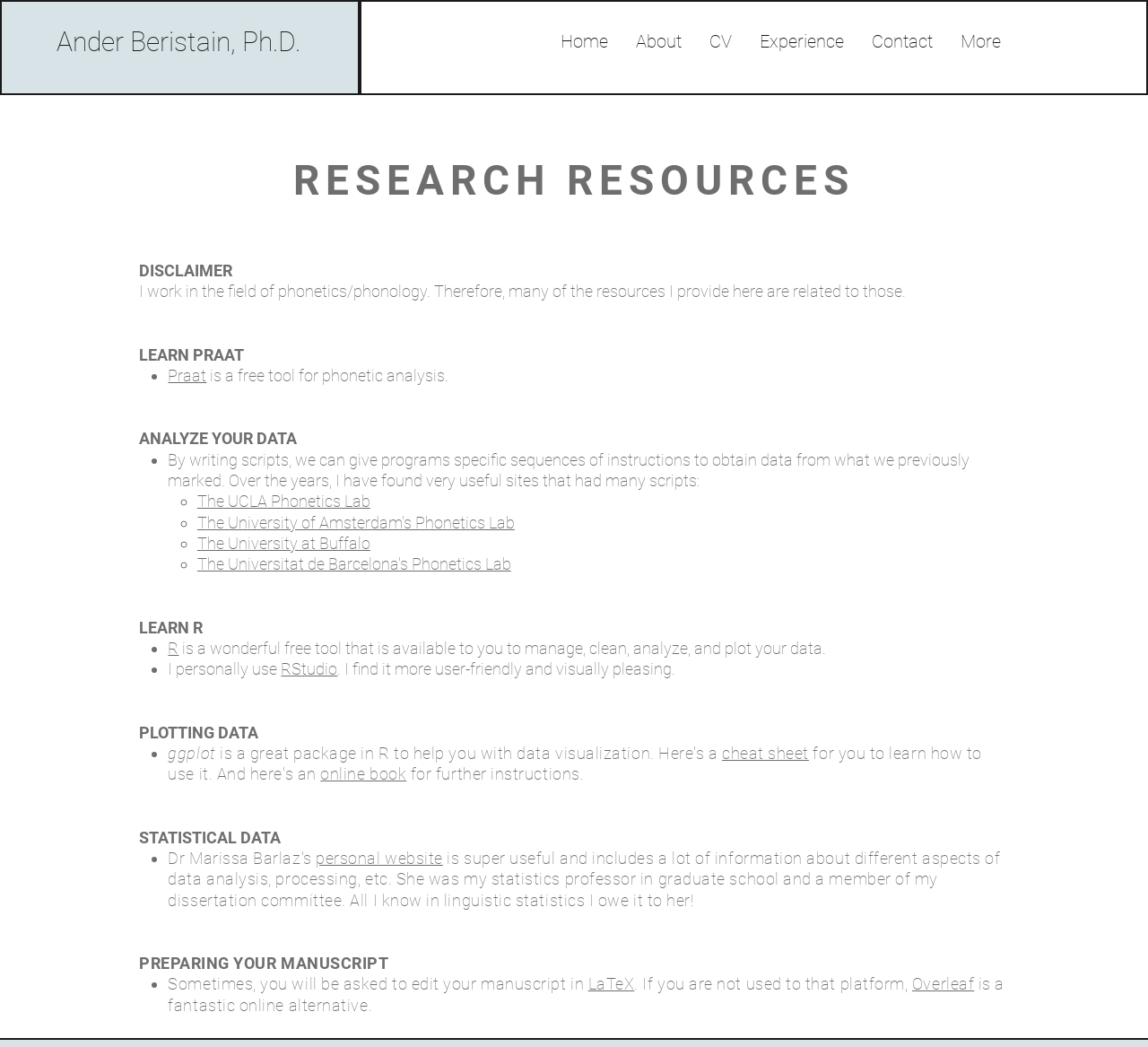Provide the bounding box coordinates of the HTML element this sentence describes: "Ander Beristain, Ph.D.". The bounding box coordinates consist of four float numbers between 0 and 1, i.e., [left, top, right, bottom].

[0.049, 0.025, 0.262, 0.055]